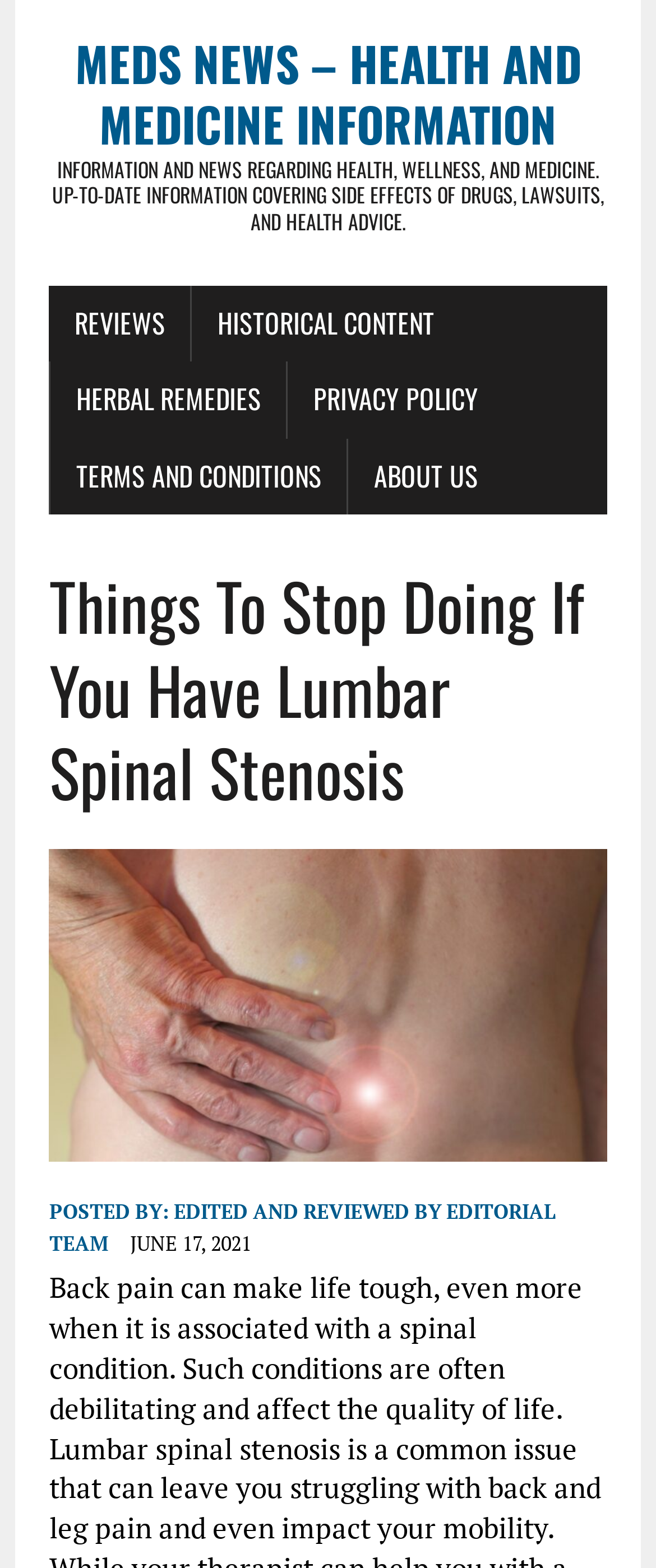Who edited and reviewed the current article?
Could you give a comprehensive explanation in response to this question?

The information about the editor and reviewer of the current article can be found at the bottom of the webpage, where it says 'EDITED AND REVIEWED BY EDITORIAL TEAM'.